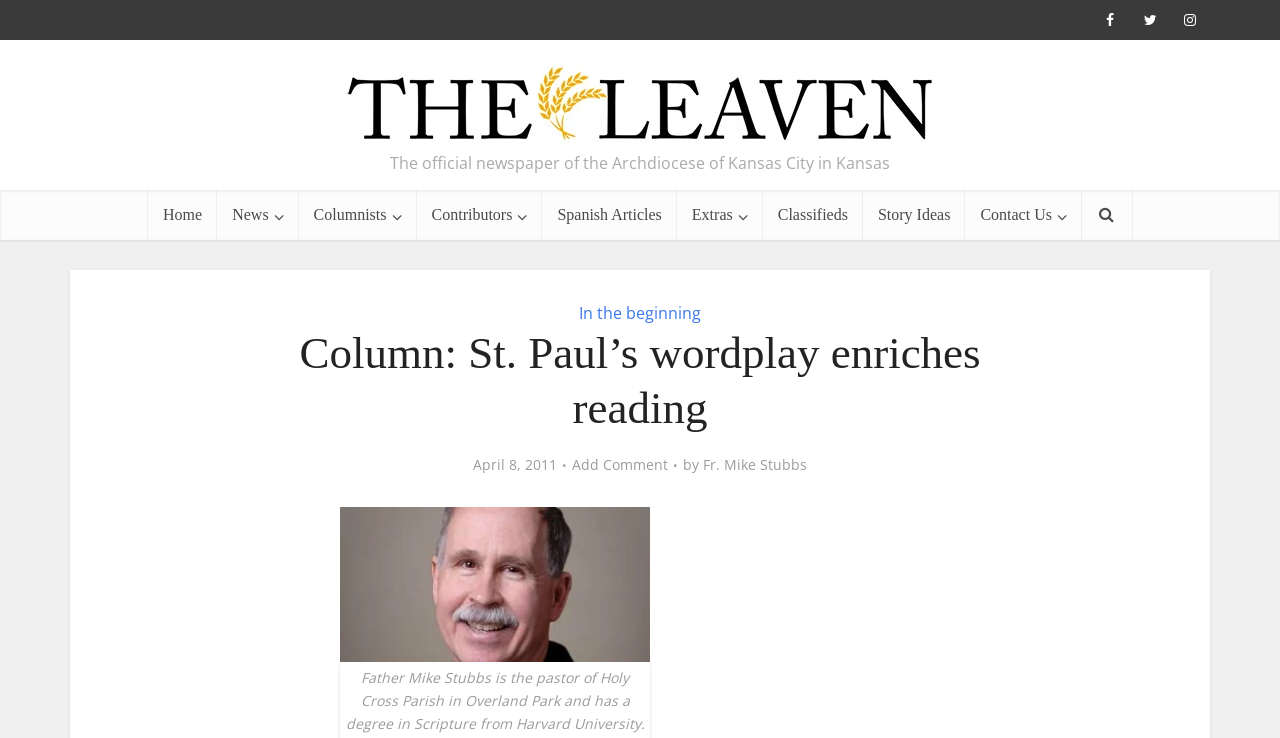Give a detailed overview of the webpage's appearance and contents.

This webpage appears to be an article from The Leaven Catholic Newspaper, with the title "Column: St. Paul's wordplay enriches reading". At the top of the page, there are three social media links and a link to the newspaper's homepage. Below these links, there is an image of the newspaper's logo, accompanied by a tagline that reads "The official newspaper of the Archdiocese of Kansas City in Kansas".

The main navigation menu is located below the logo, with links to sections such as "Home", "Columnists", "Contributors", "Spanish Articles", and more. To the right of the navigation menu, there is a section labeled "Extras".

The main content of the article begins below the navigation menu, with a heading that reads "Column: St. Paul's wordplay enriches reading". The article is dated April 8, 2011, and is written by Fr. Mike Stubbs, whose bio is provided below the article title. The bio includes a photo of the author.

The article itself is not summarized in the accessibility tree, but it appears to be a column discussing St. Paul's writing style and its significance. There is also a link to add a comment to the article.